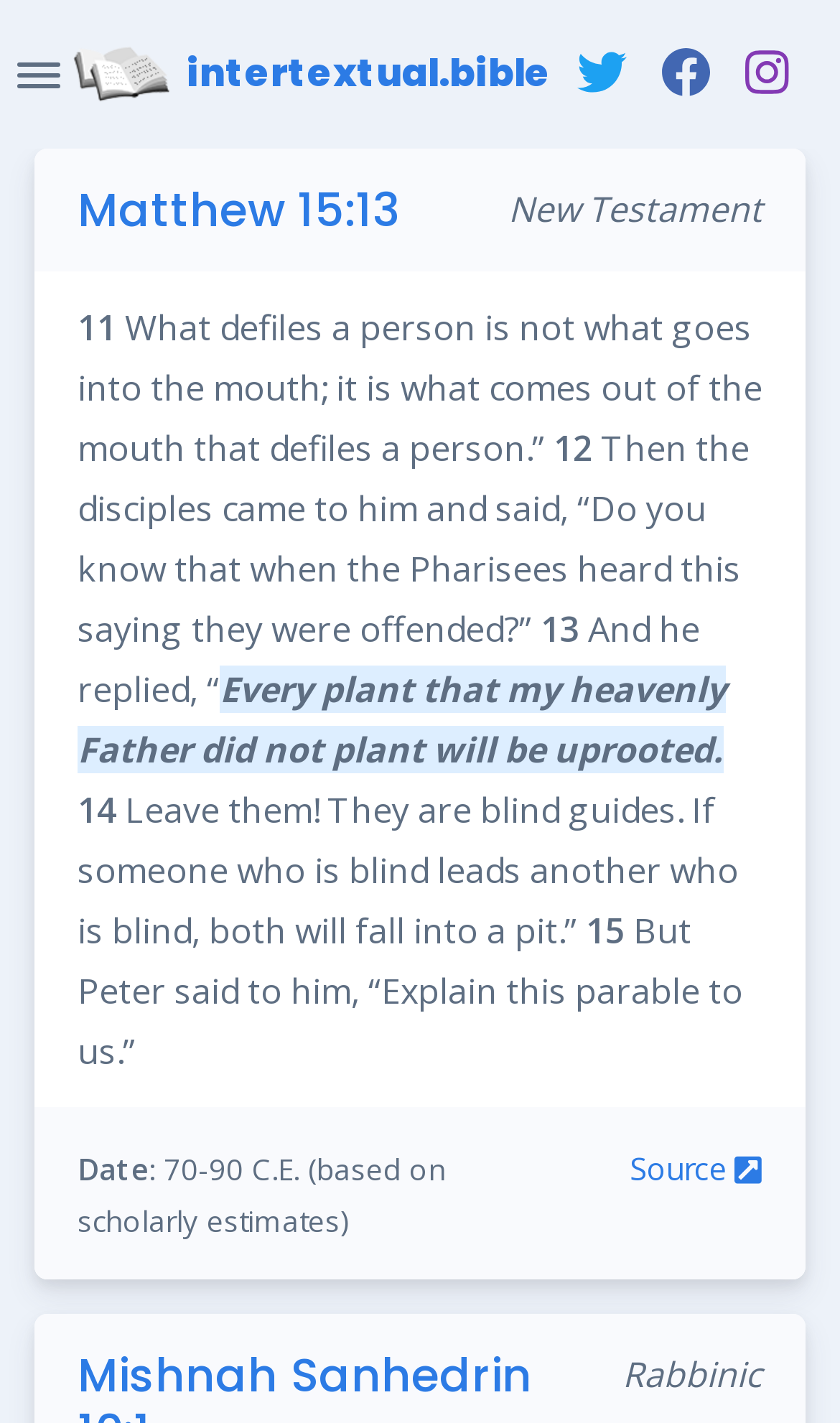Using the description: "parent_node: intertextual.bible aria-label="Toggle Navigation"", identify the bounding box of the corresponding UI element in the screenshot.

[0.015, 0.022, 0.076, 0.082]